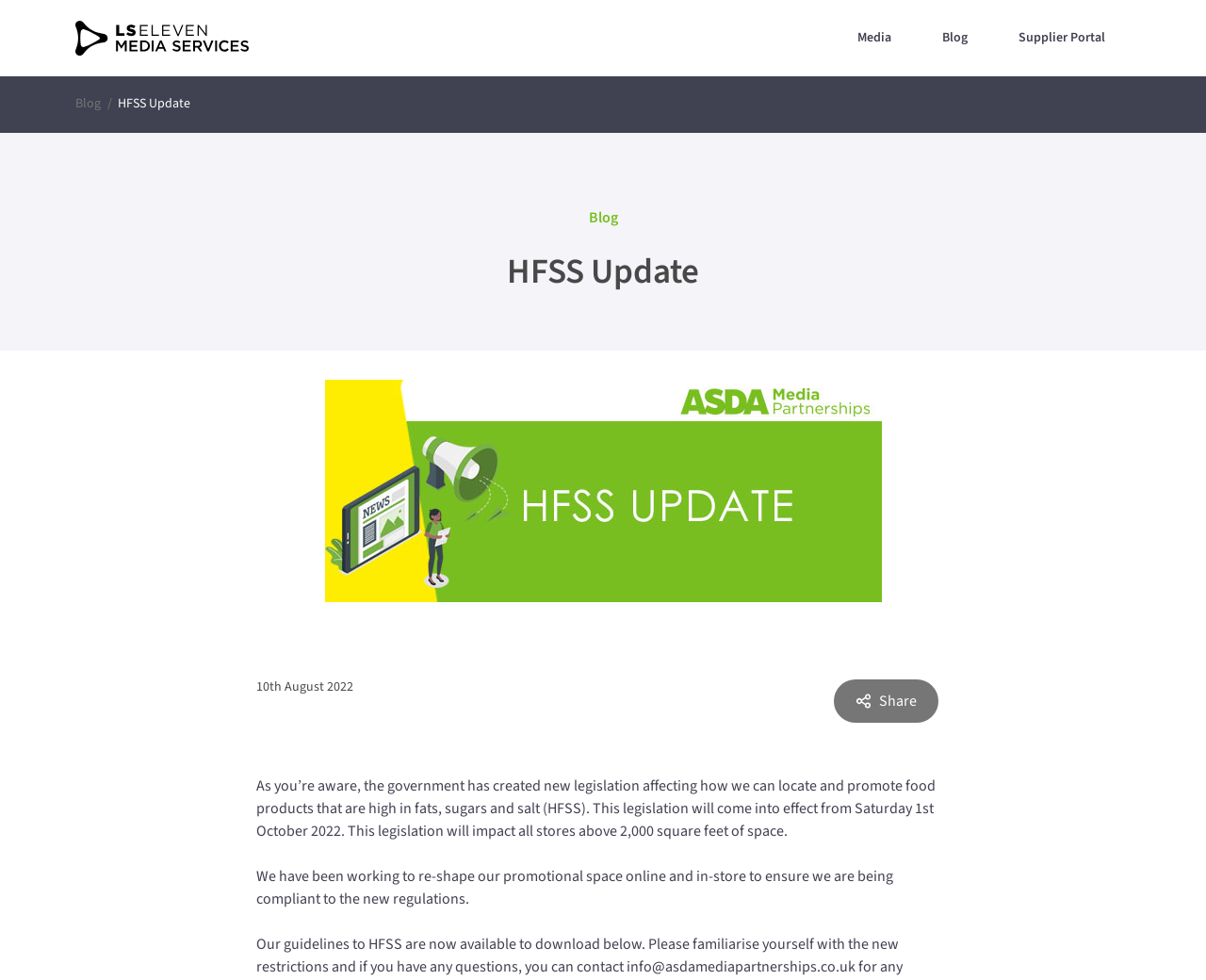Provide the bounding box coordinates of the HTML element described by the text: "Supplier Portal". The coordinates should be in the format [left, top, right, bottom] with values between 0 and 1.

[0.823, 0.0, 0.938, 0.078]